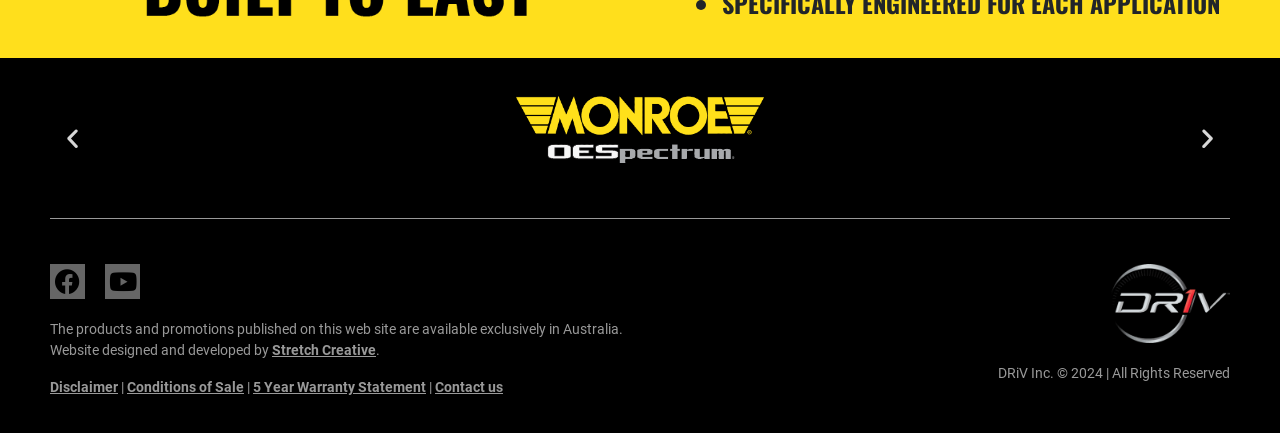Refer to the image and provide an in-depth answer to the question: 
What social media platforms are linked on the webpage?

The answer can be found in the link elements with the texts 'Facebook ' and 'Youtube ' which indicate that the webpage has links to Facebook and Youtube social media platforms.